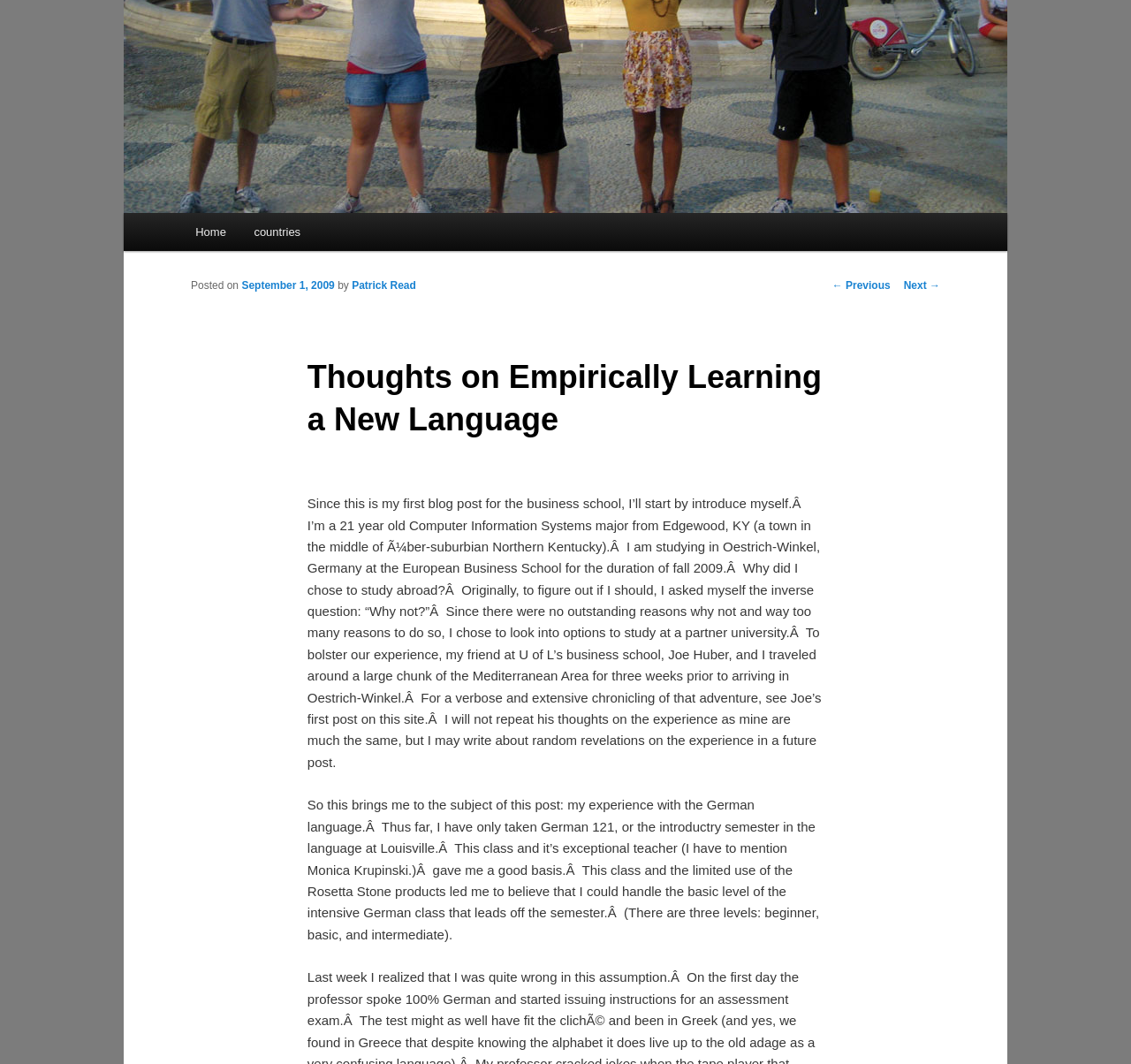Locate the UI element that matches the description Home in the webpage screenshot. Return the bounding box coordinates in the format (top-left x, top-left y, bottom-right x, bottom-right y), with values ranging from 0 to 1.

[0.16, 0.2, 0.212, 0.236]